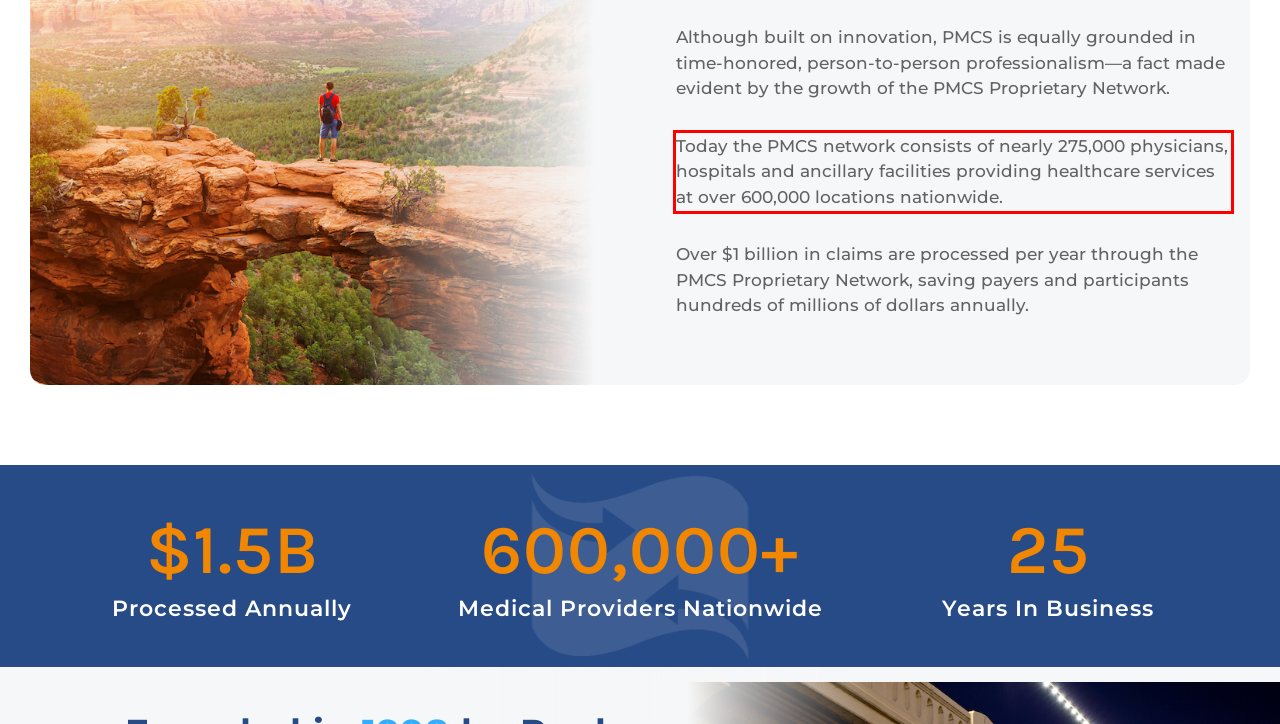Examine the webpage screenshot, find the red bounding box, and extract the text content within this marked area.

Today the PMCS network consists of nearly 275,000 physicians, hospitals and ancillary facilities providing healthcare services at over 600,000 locations nationwide.